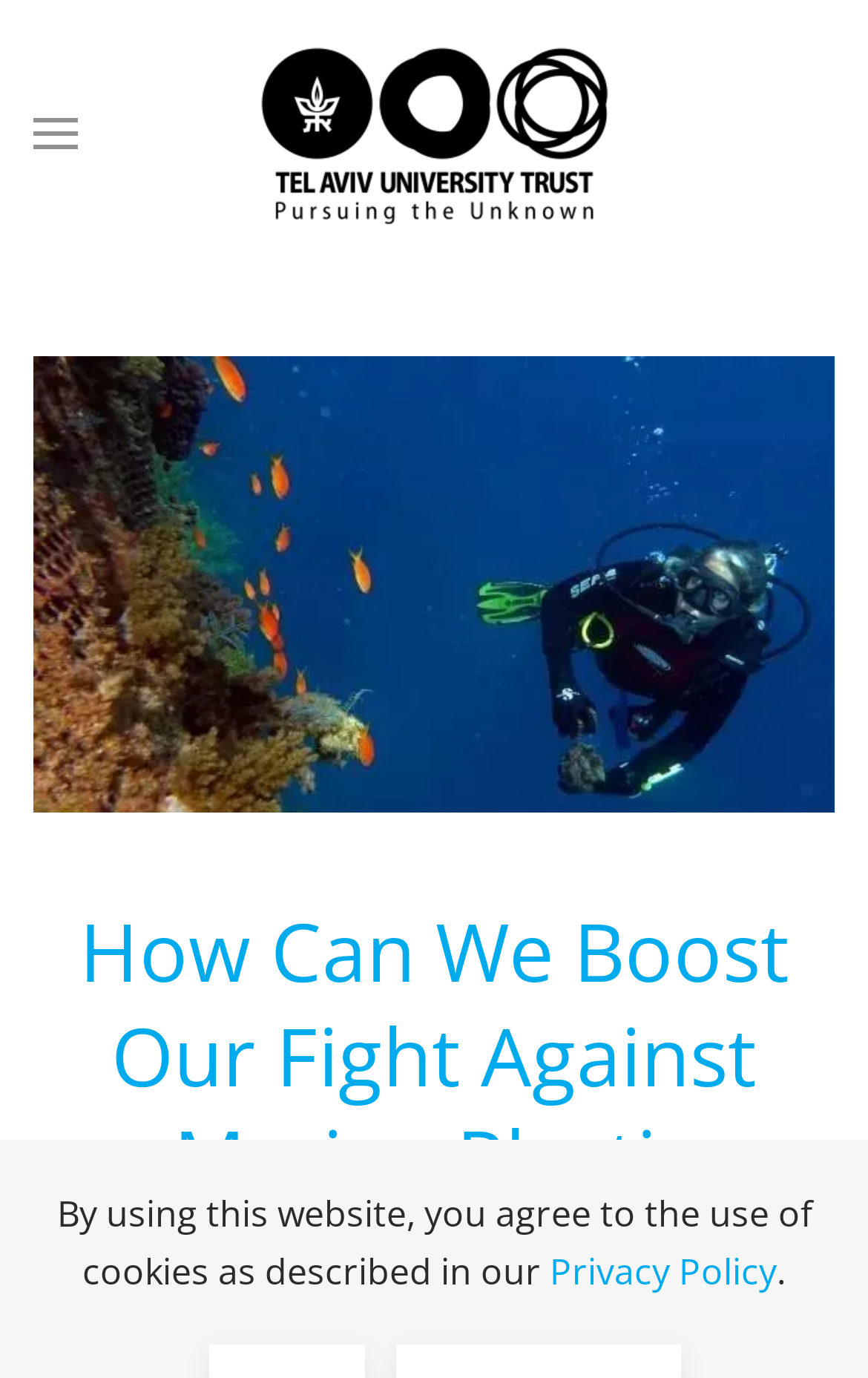Answer briefly with one word or phrase:
What is the text above the link 'Back to home'?

Tel Aviv University Trust - Pursuing the Unknown